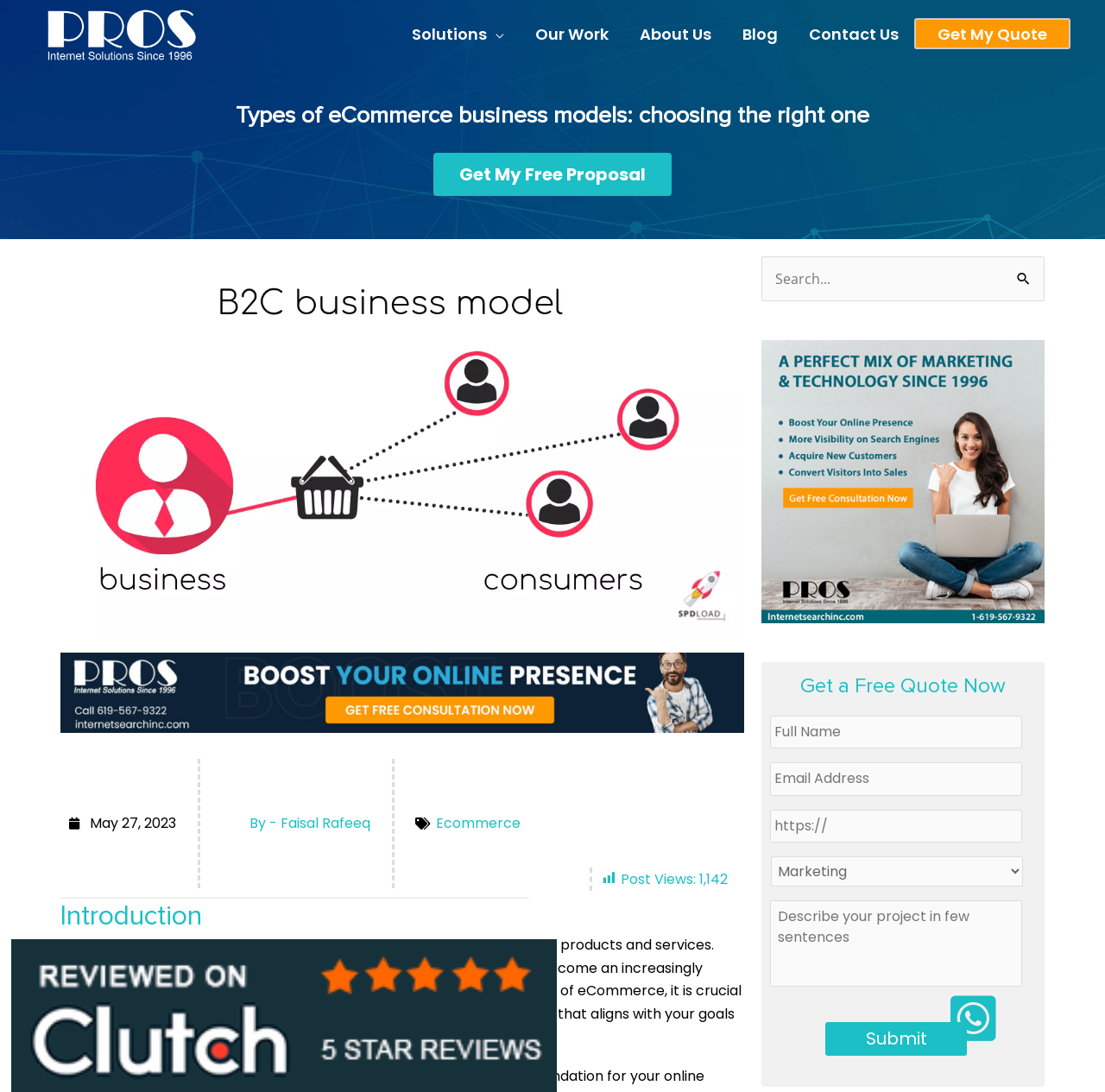Please determine the primary heading and provide its text.

Types of eCommerce business models: choosing the right one